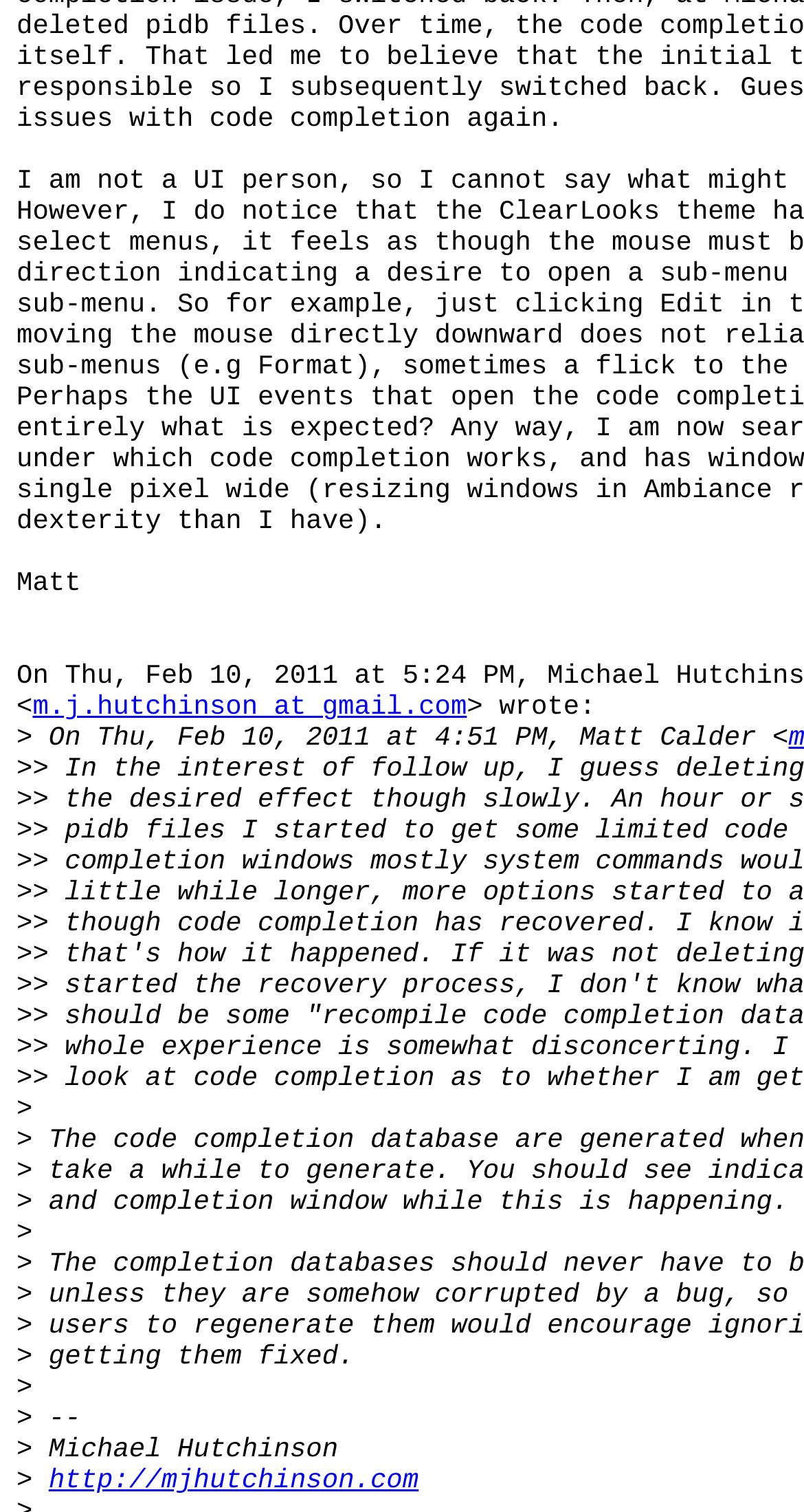Please provide a short answer using a single word or phrase for the question:
What is the topic of the email?

completion window